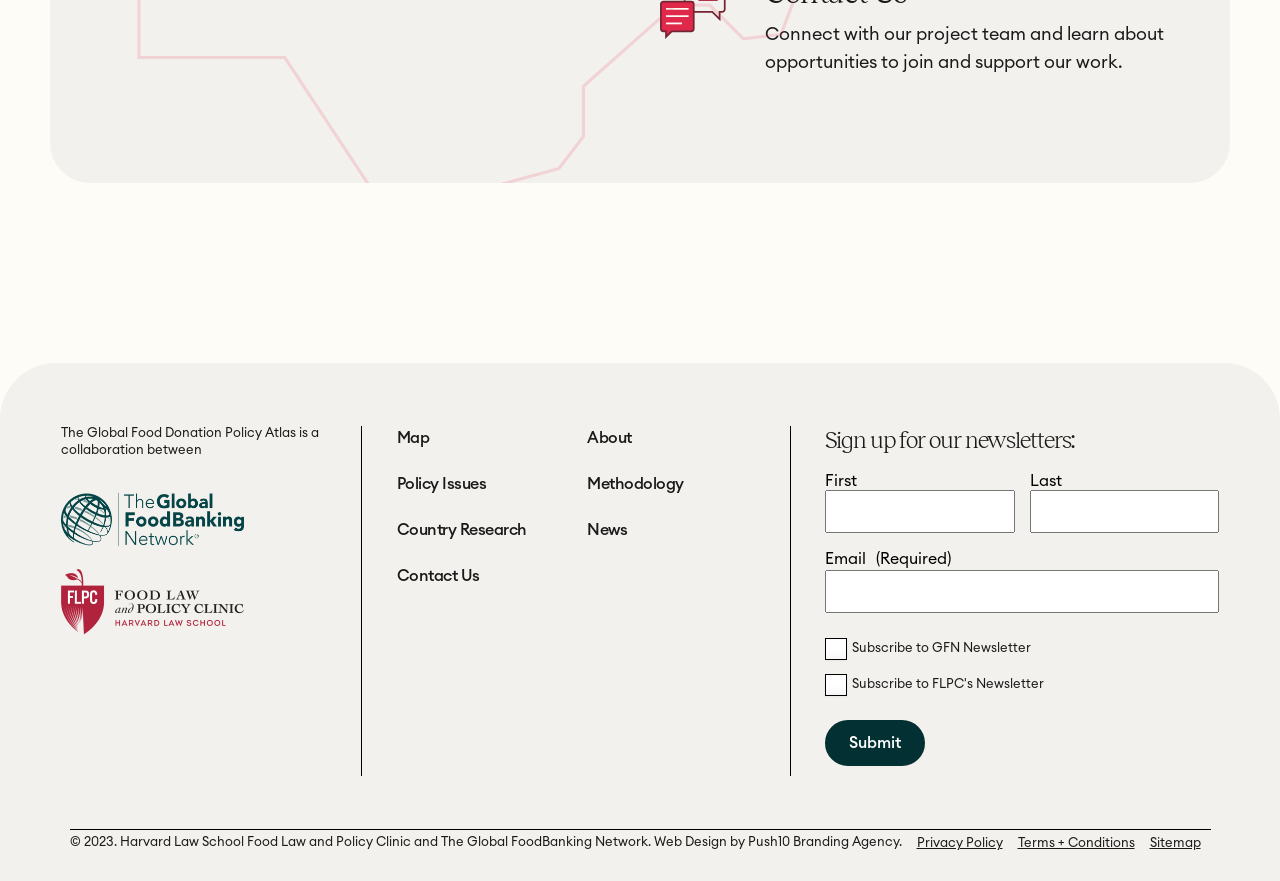Please find the bounding box for the UI element described by: "Privacy Policy".

[0.716, 0.943, 0.783, 0.973]